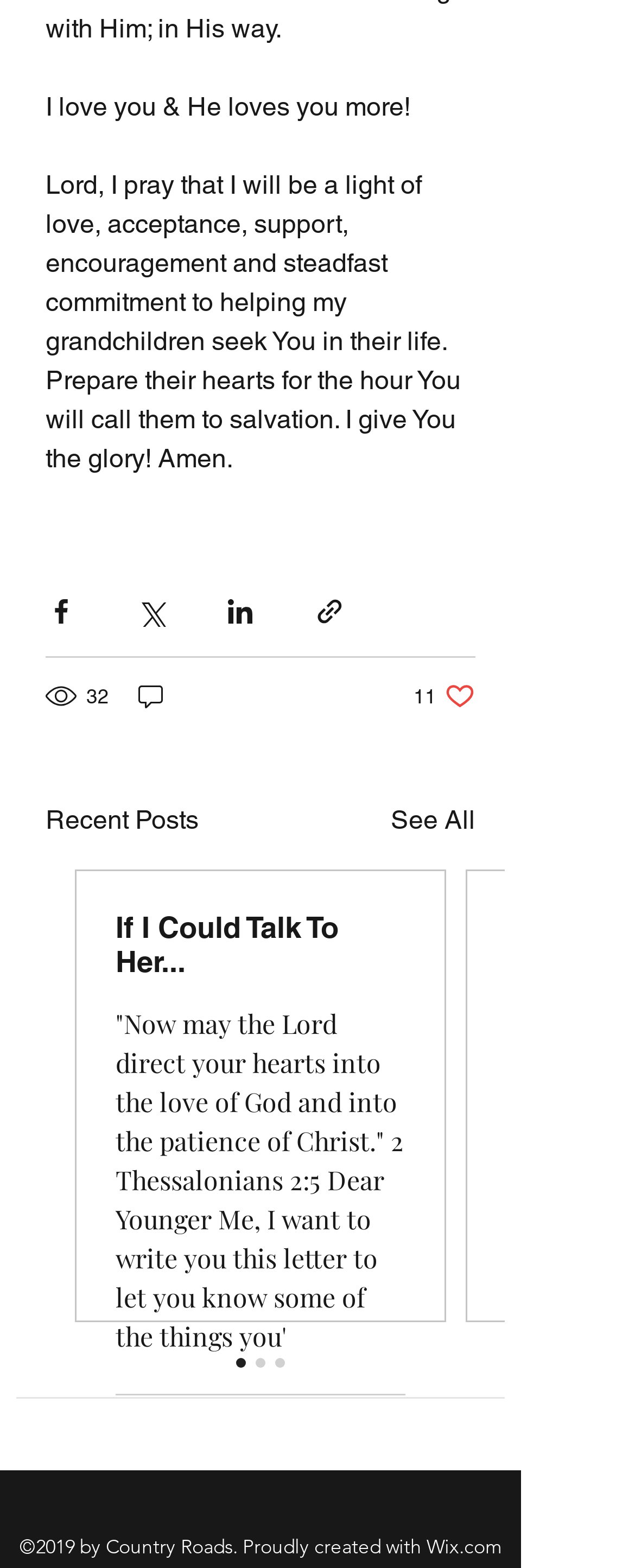Please specify the bounding box coordinates for the clickable region that will help you carry out the instruction: "Like the post".

[0.651, 0.434, 0.749, 0.454]